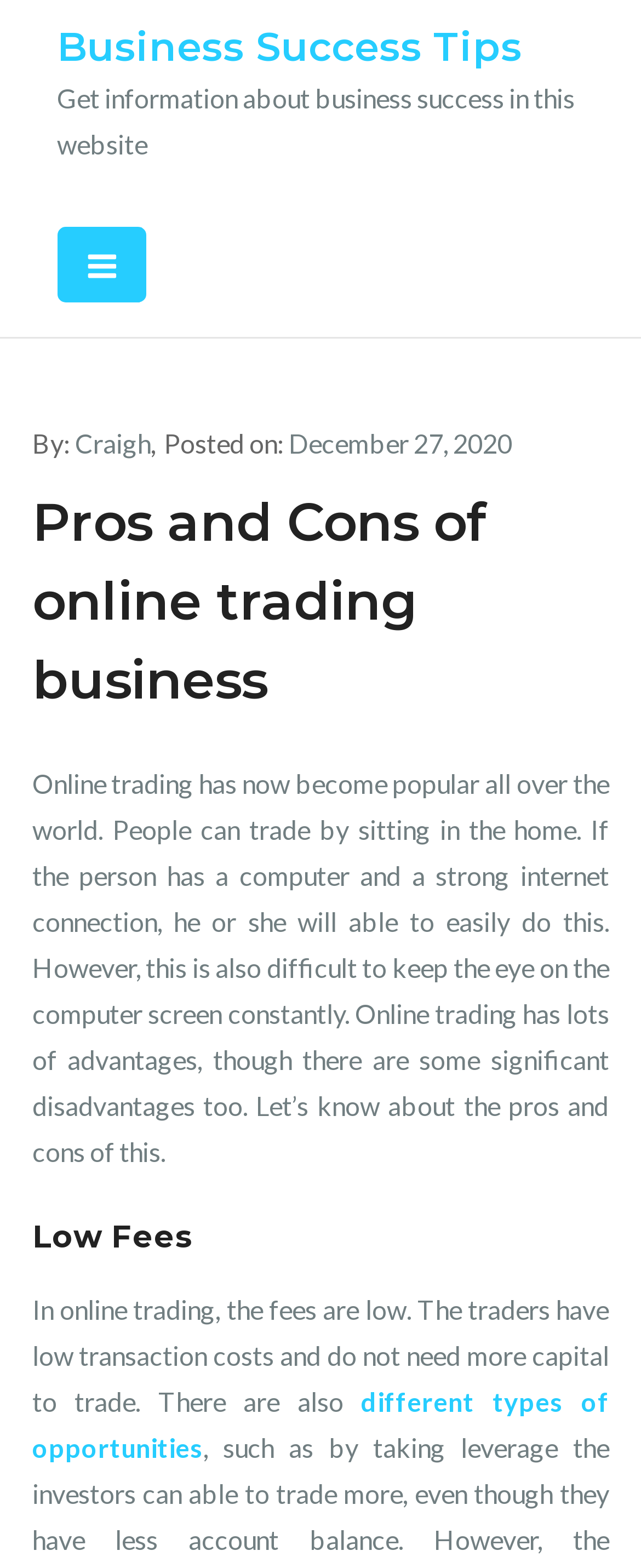Please provide the main heading of the webpage content.

Pros and Cons of online trading business